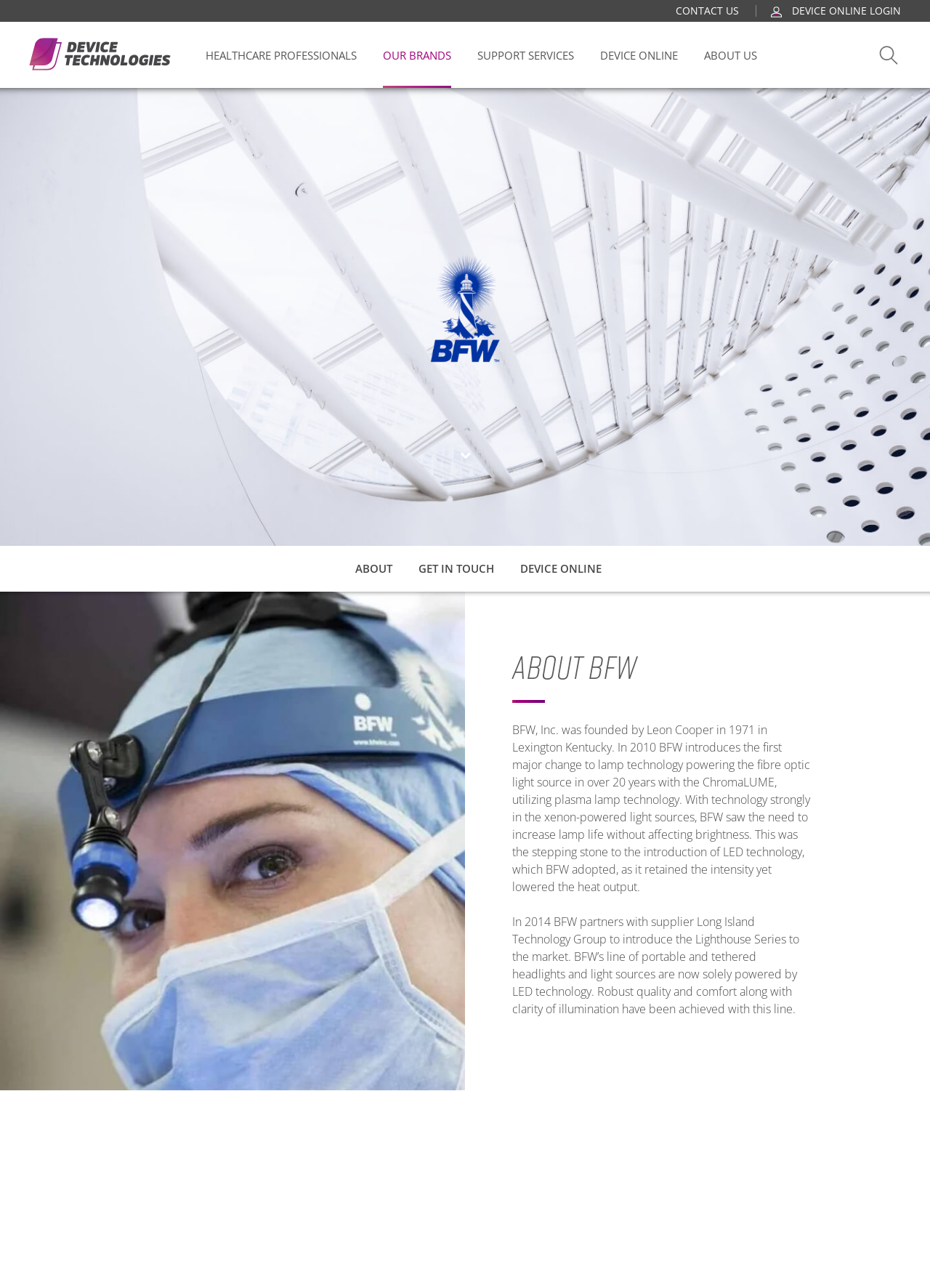Give a detailed account of the webpage's layout and content.

The webpage is about BFW, a company that specializes in lamp technology. At the top, there is a header section with several links, including "CONTACT US", "DEVICE ONLINE LOGIN", and "OUR BRANDS". There are also buttons for "HEALTHCARE PROFESSIONALS", "SUPPORT SERVICES", and "ABOUT US". 

Below the header section, there is a large image that takes up about half of the screen width, with a heading "ABOUT BFW" above it. The image is likely a mobile-related image, as it is labeled "BFW - Mobile ÔÇô About.jpg".

To the right of the image, there are several links, including "ABOUT", "GET IN TOUCH", and "DEVICE ONLINE". Below these links, there are two blocks of text that describe the history of BFW. The first block of text explains how BFW was founded in 1971 and introduced the ChromaLUME technology in 2010. The second block of text describes how BFW partnered with Long Island Technology Group in 2014 to introduce the Lighthouse Series, which uses LED technology.

There are also several images scattered throughout the page, including a small icon next to the "DEVICE ONLINE LOGIN" link and another icon next to the last link on the page. Additionally, there is a small "X" link at the top right corner of the page.